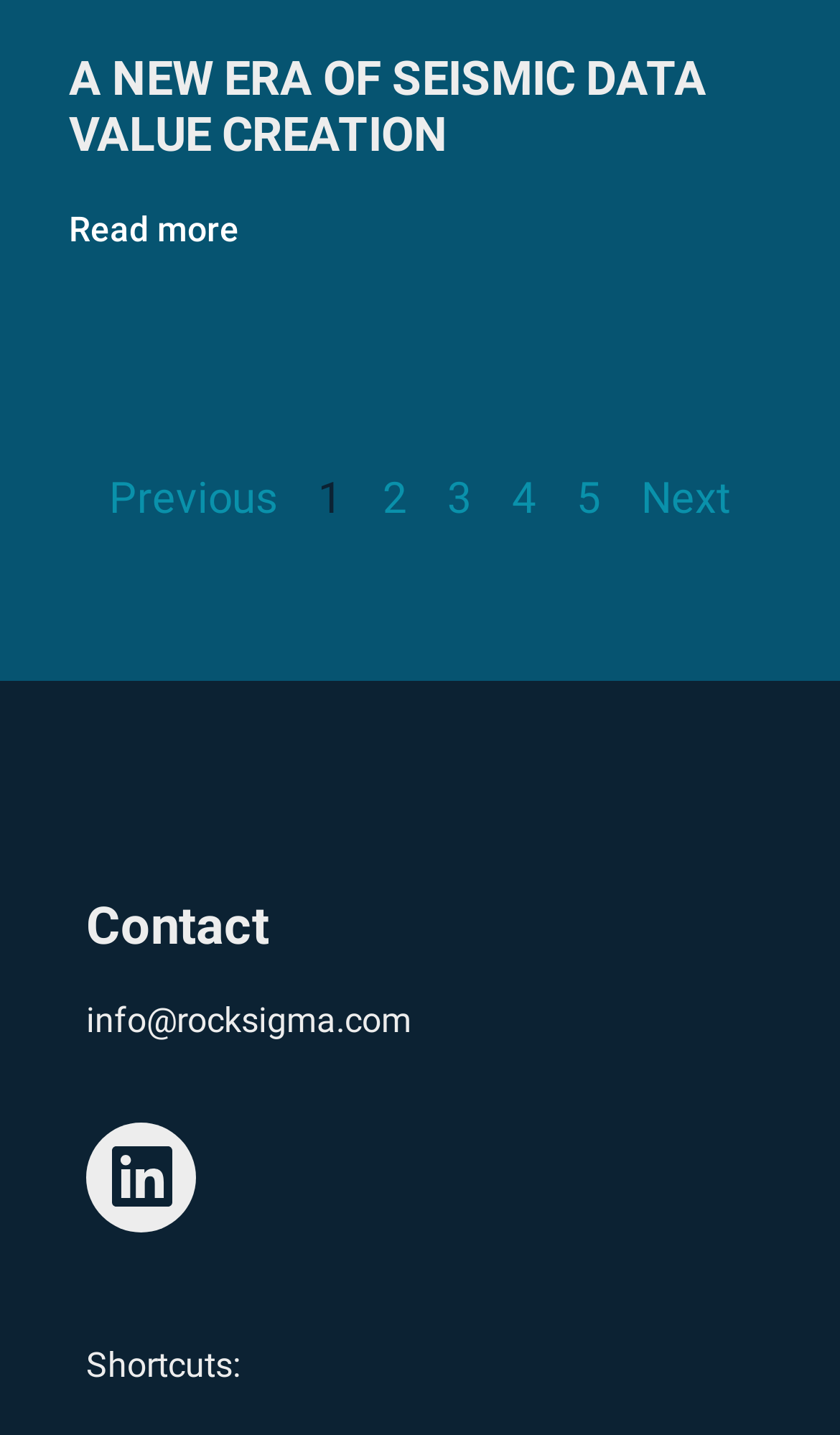What social media platform is linked?
We need a detailed and exhaustive answer to the question. Please elaborate.

The social media platform linked is Linkedin, as indicated by the link 'Linkedin' in the 'Contact' section at the bottom of the page.